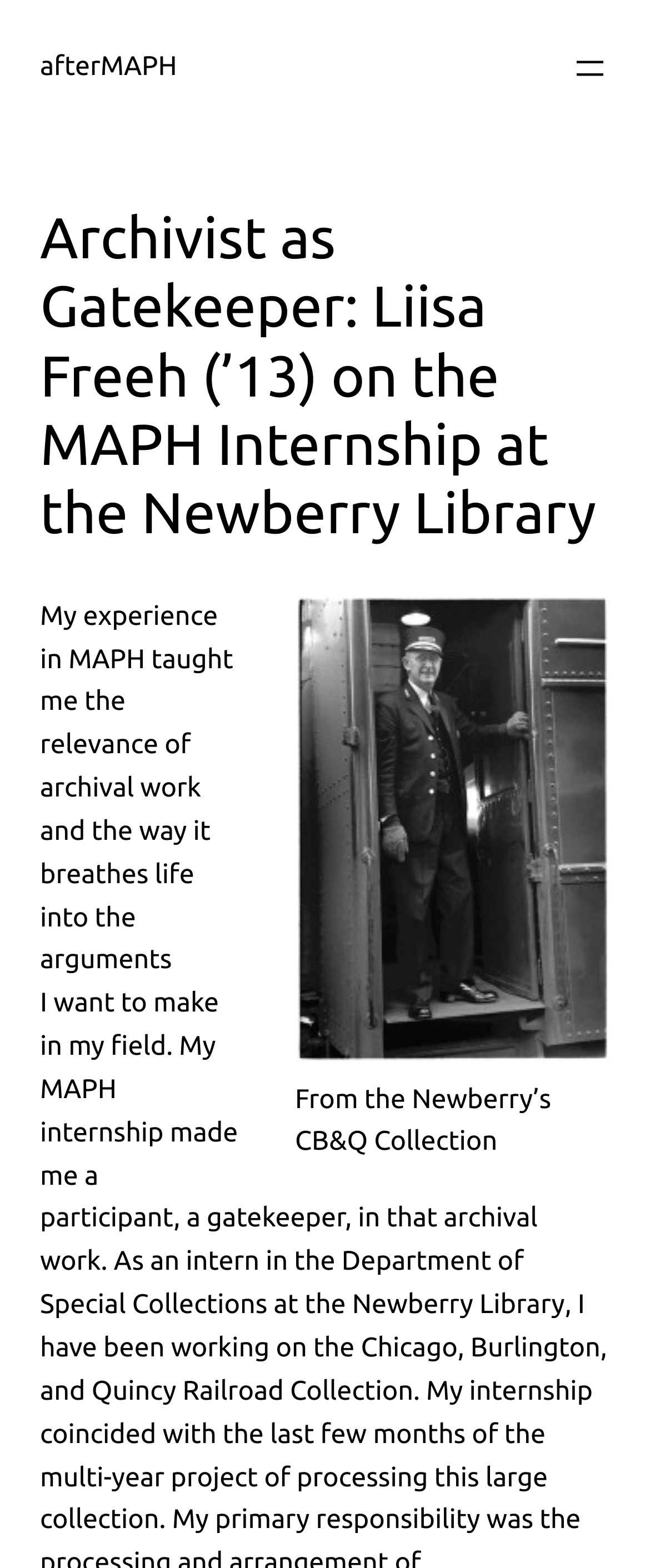Is there an image on the webpage?
Give a one-word or short-phrase answer derived from the screenshot.

Yes